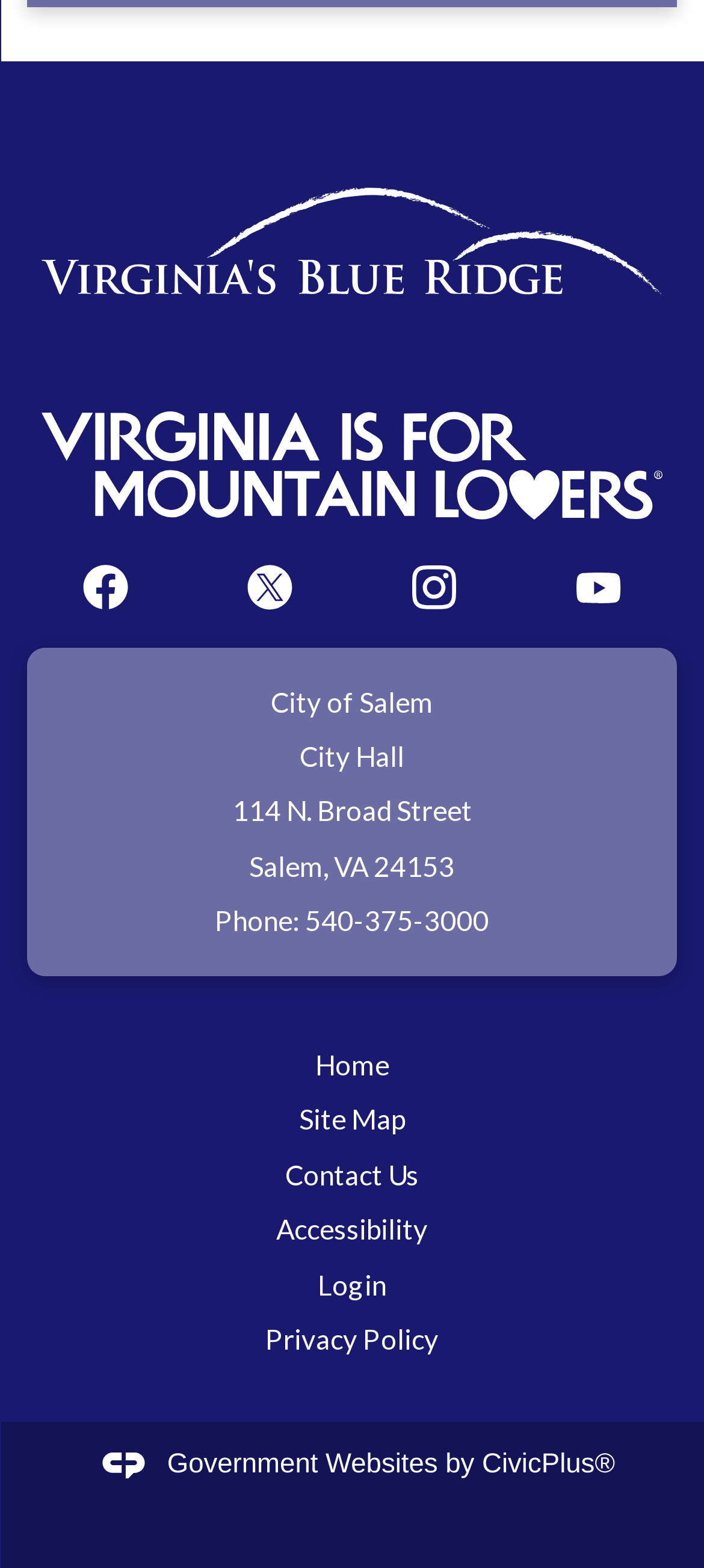What is the phone number of City Hall?
Could you give a comprehensive explanation in response to this question?

The phone number can be found in the 'Info Advanced' region, where it is mentioned as a link '540-375-3000' next to the StaticText 'Phone:'.